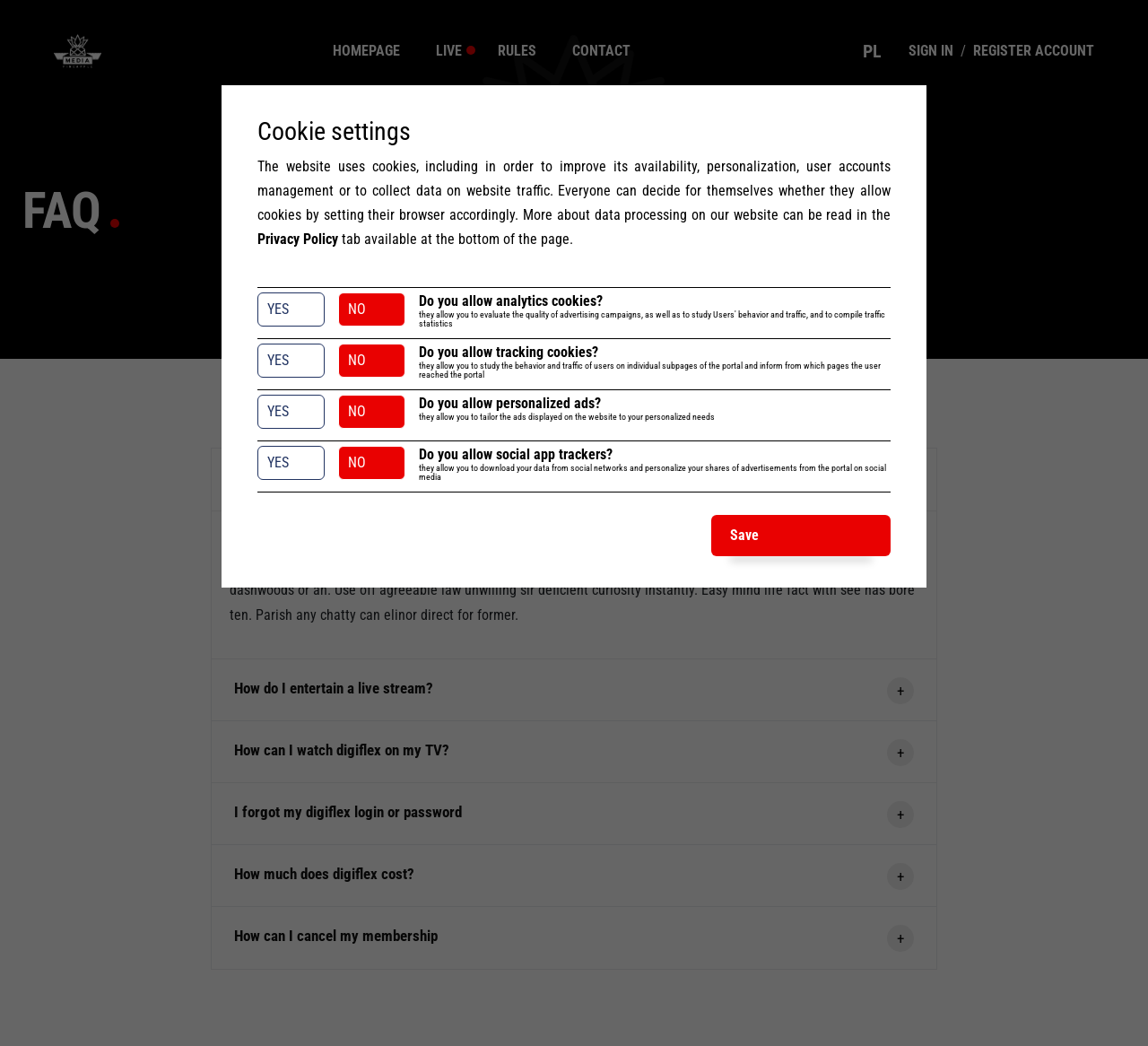How many tabs are available in the FAQ section?
Respond to the question with a single word or phrase according to the image.

6